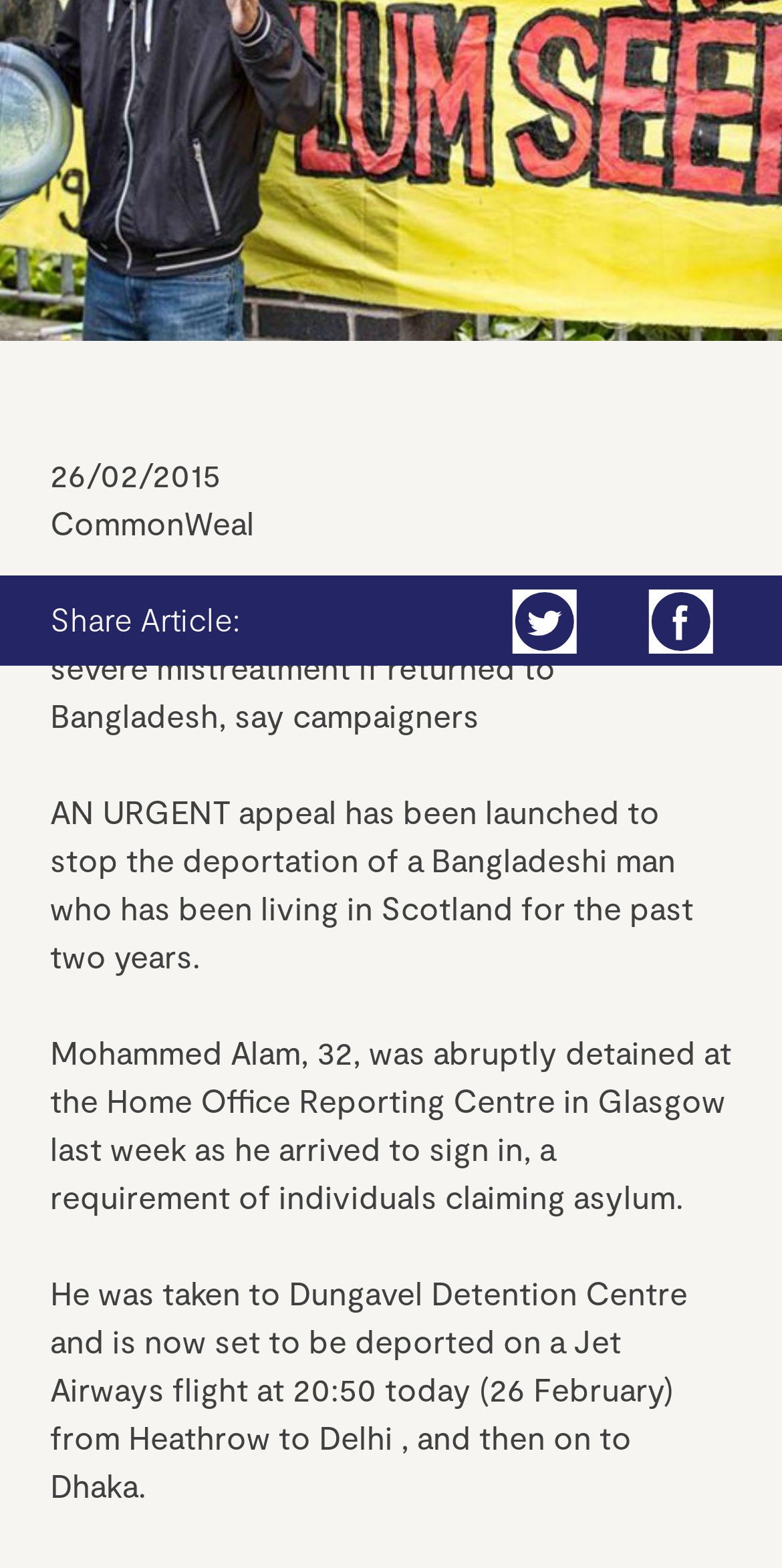Identify the bounding box for the described UI element. Provide the coordinates in (top-left x, top-left y, bottom-right x, bottom-right y) format with values ranging from 0 to 1: name="_sf_submit" value="GO"

[0.846, 0.249, 0.936, 0.294]